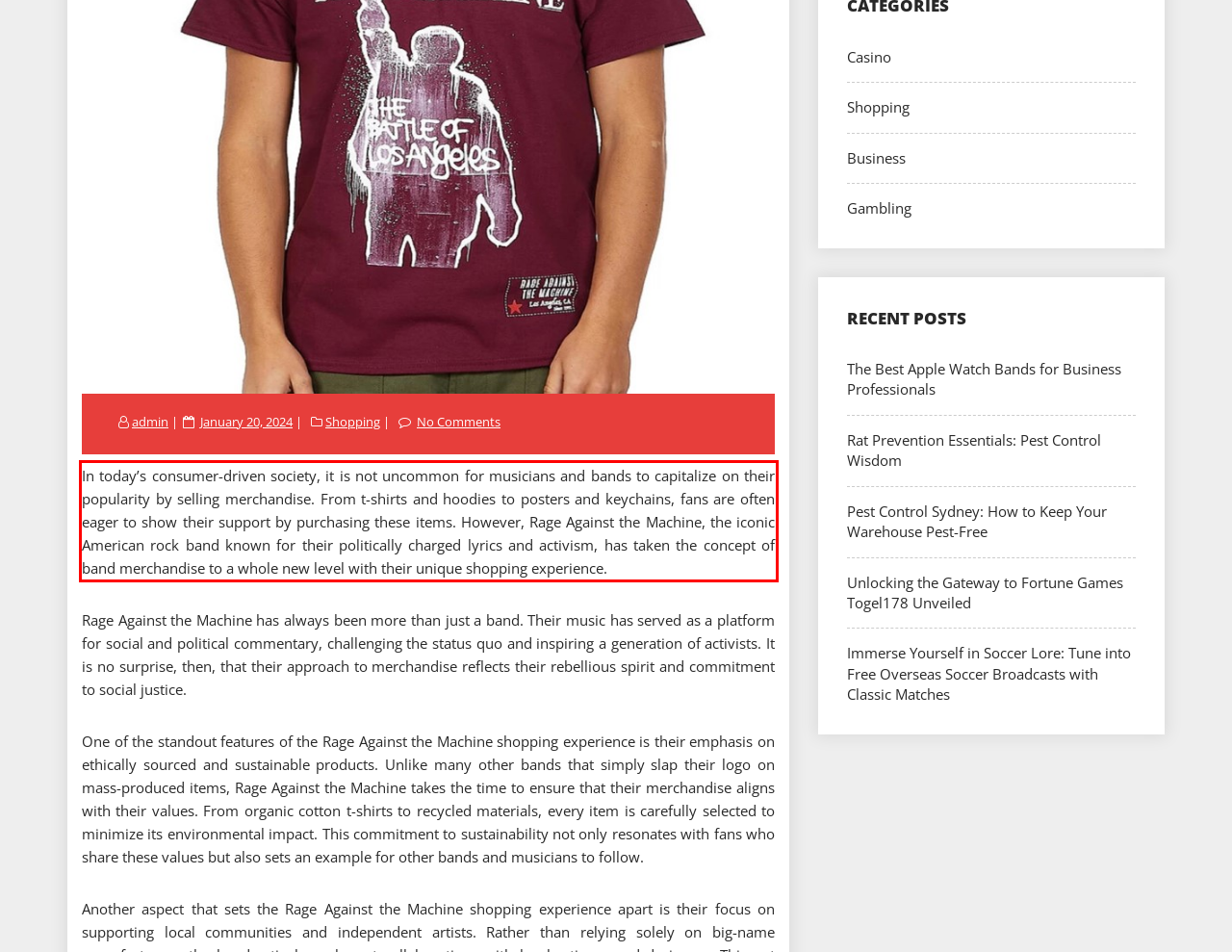Look at the screenshot of the webpage, locate the red rectangle bounding box, and generate the text content that it contains.

In today’s consumer-driven society, it is not uncommon for musicians and bands to capitalize on their popularity by selling merchandise. From t-shirts and hoodies to posters and keychains, fans are often eager to show their support by purchasing these items. However, Rage Against the Machine, the iconic American rock band known for their politically charged lyrics and activism, has taken the concept of band merchandise to a whole new level with their unique shopping experience.